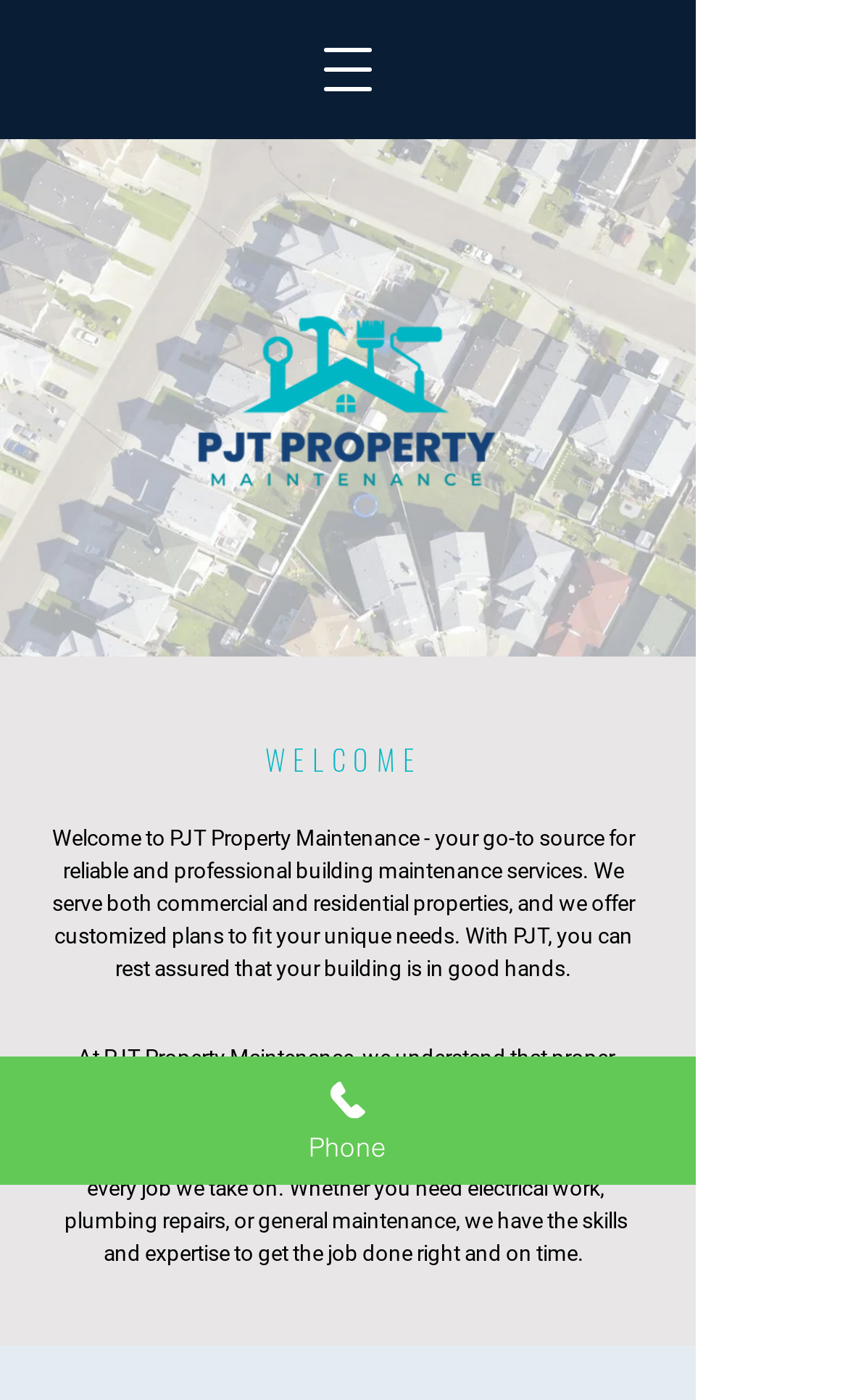Respond with a single word or phrase to the following question: What is the logo image filename?

Home Build Construction Logo.png